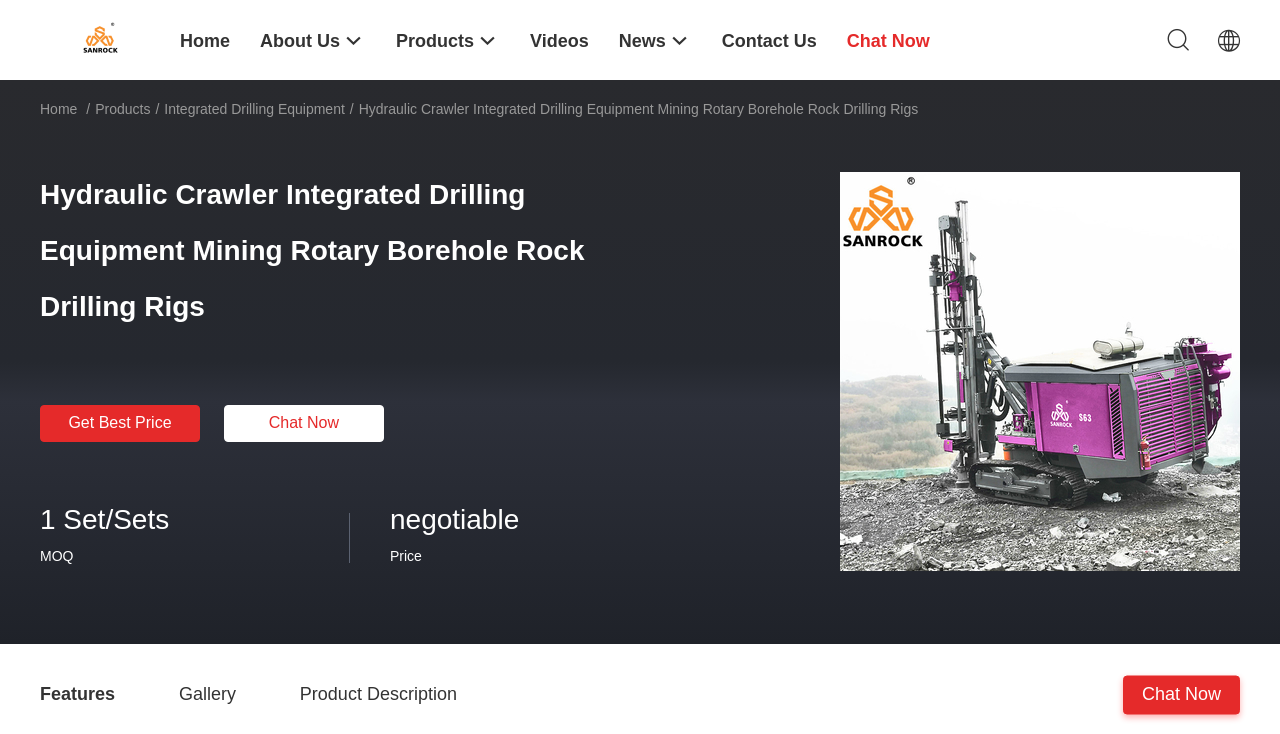Please specify the bounding box coordinates for the clickable region that will help you carry out the instruction: "Chat with the supplier".

[0.877, 0.92, 0.969, 0.973]